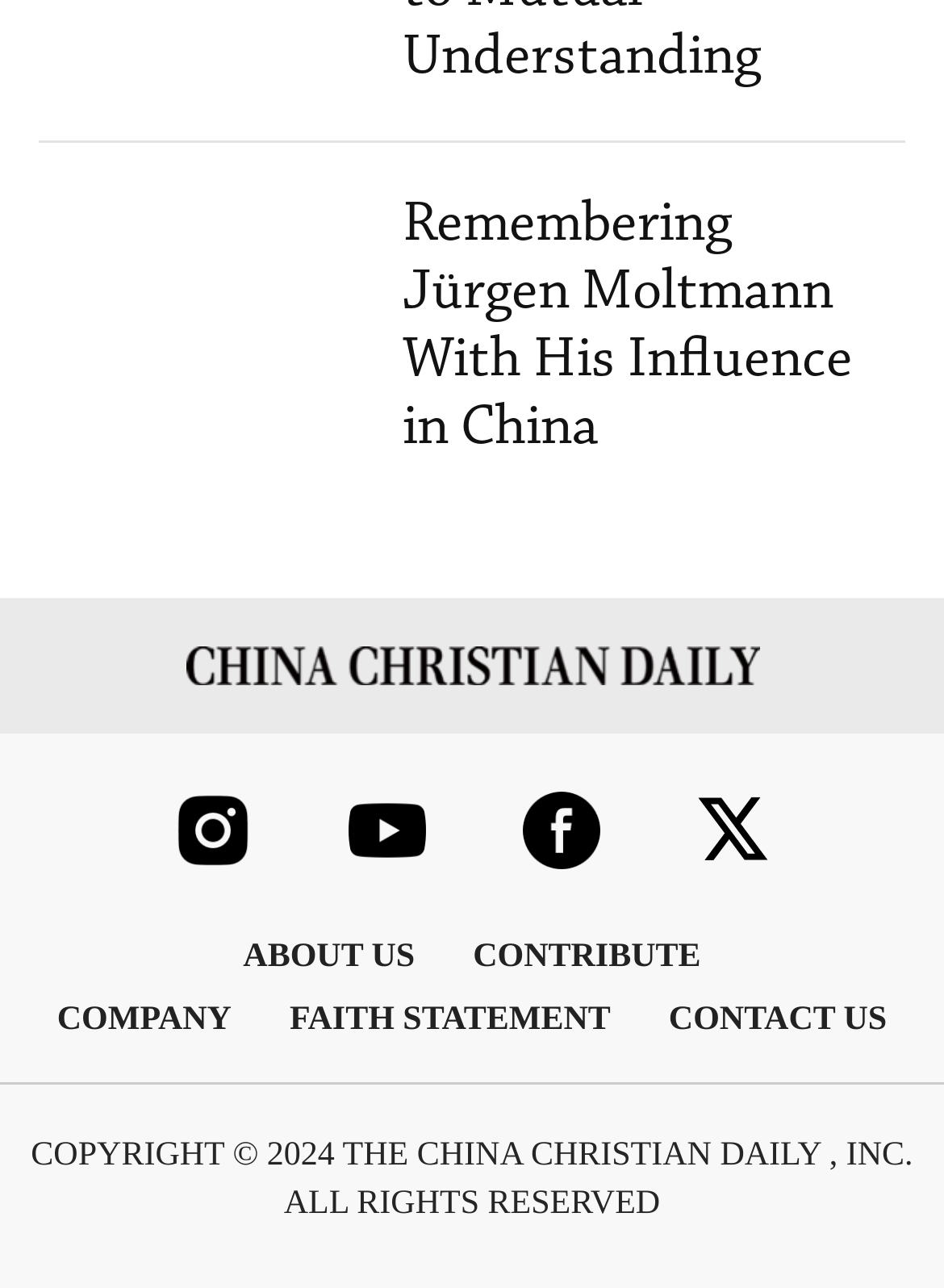Using details from the image, please answer the following question comprehensively:
What is the title of the article on the top right corner?

The article title is located at the top right corner of the webpage, and it reads 'Remembering Jürgen Moltmann With His Influence in China'.